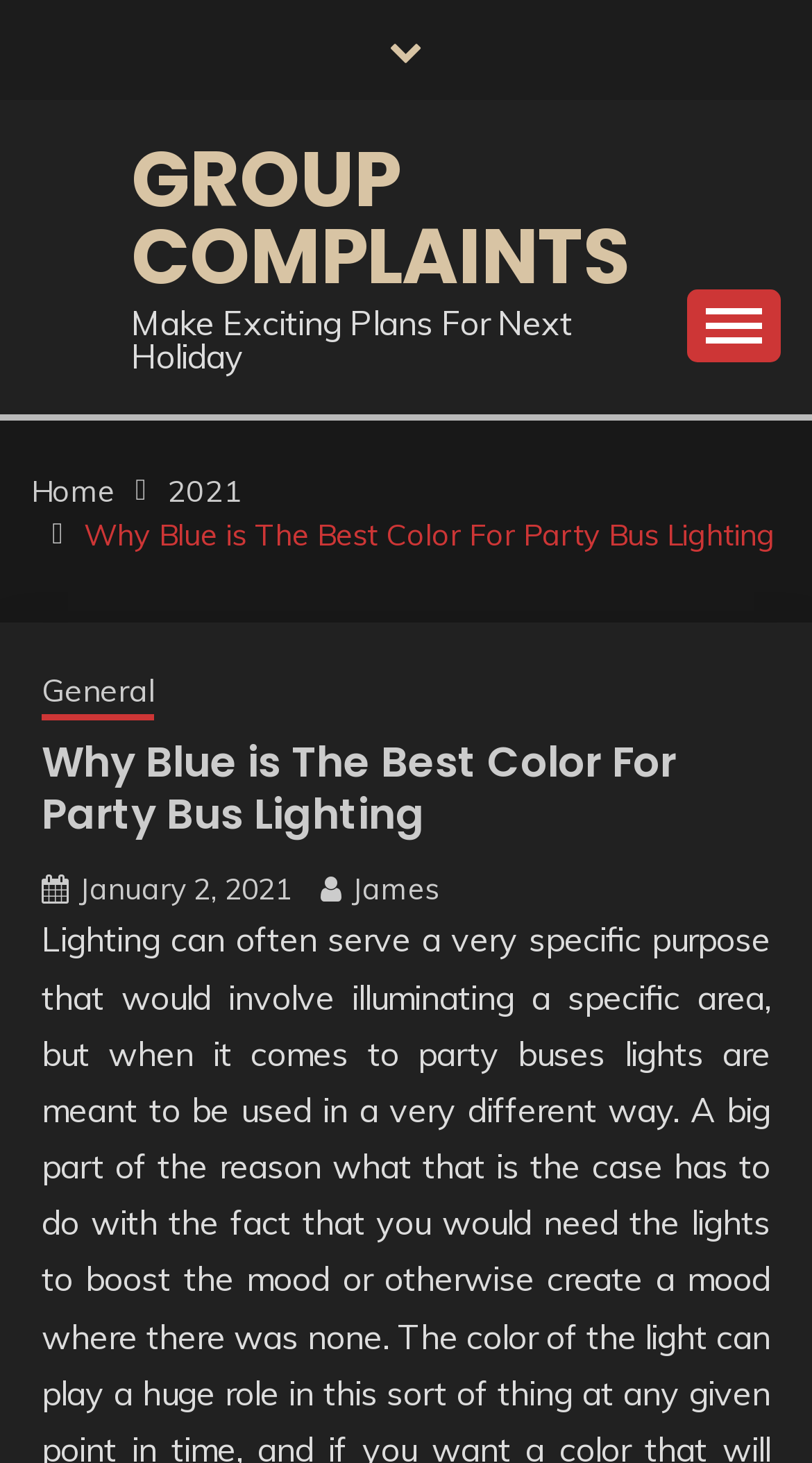Respond with a single word or phrase:
How many links are in the breadcrumbs navigation?

4